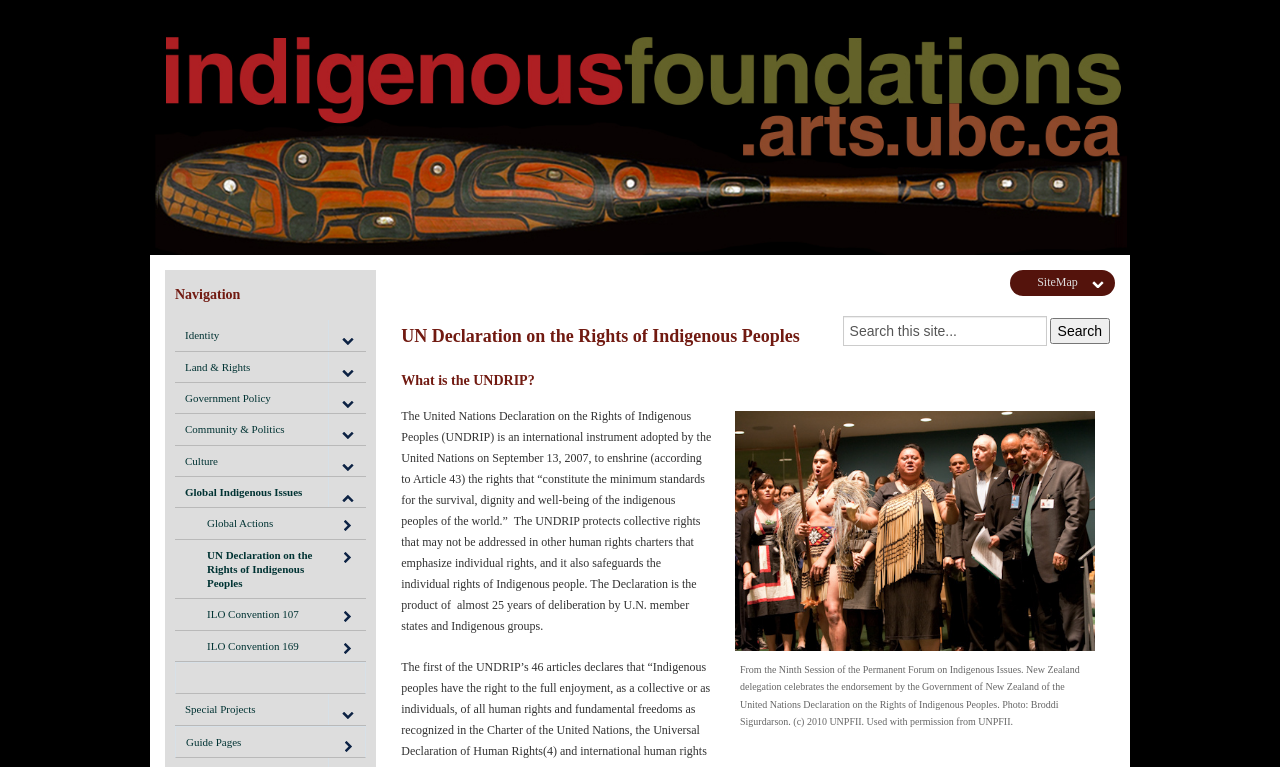Please determine the bounding box coordinates for the element that should be clicked to follow these instructions: "Click the 'Contact Us' link".

None